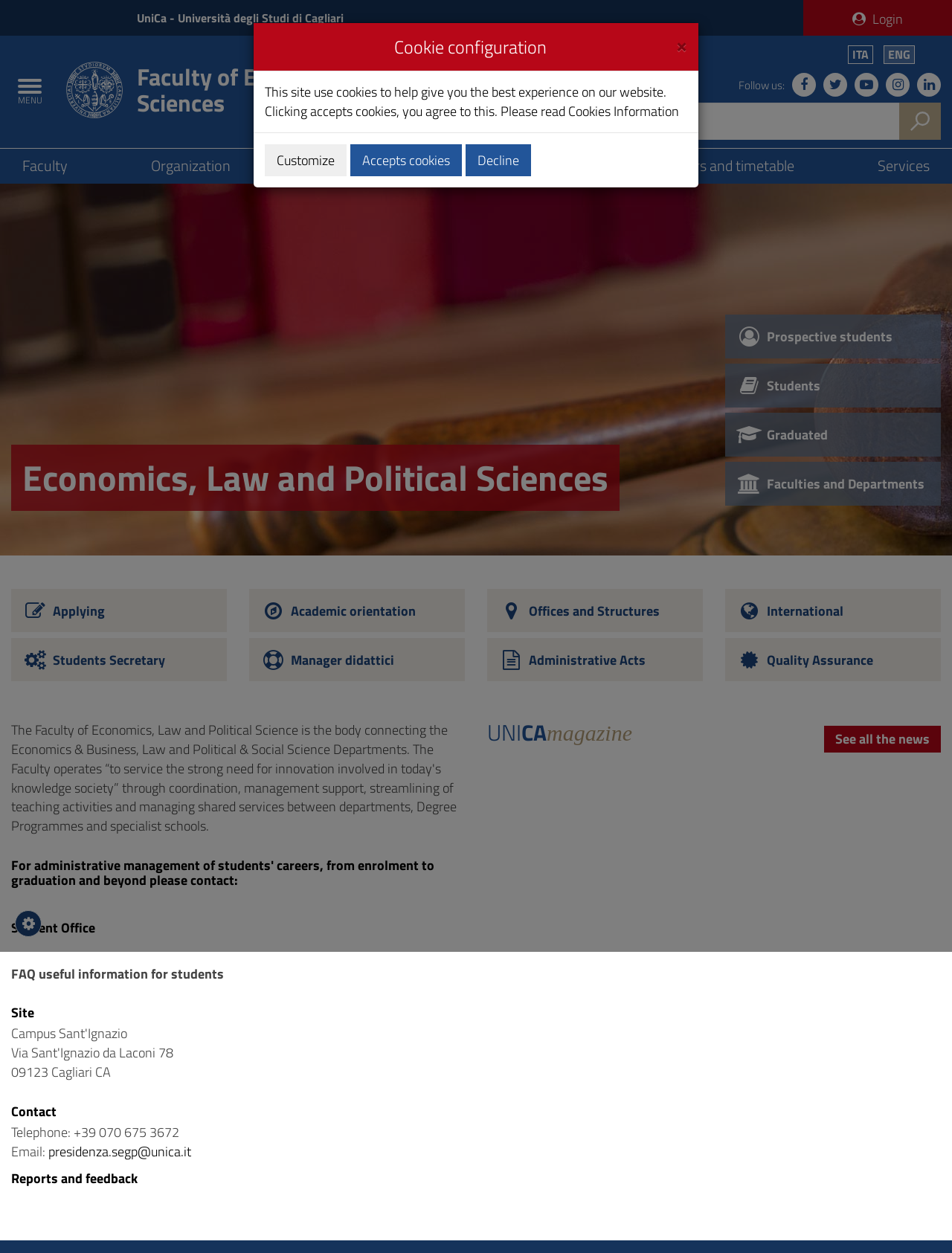Pinpoint the bounding box coordinates of the element to be clicked to execute the instruction: "Click on the 'Skip to Content' link".

[0.03, 0.145, 0.077, 0.192]